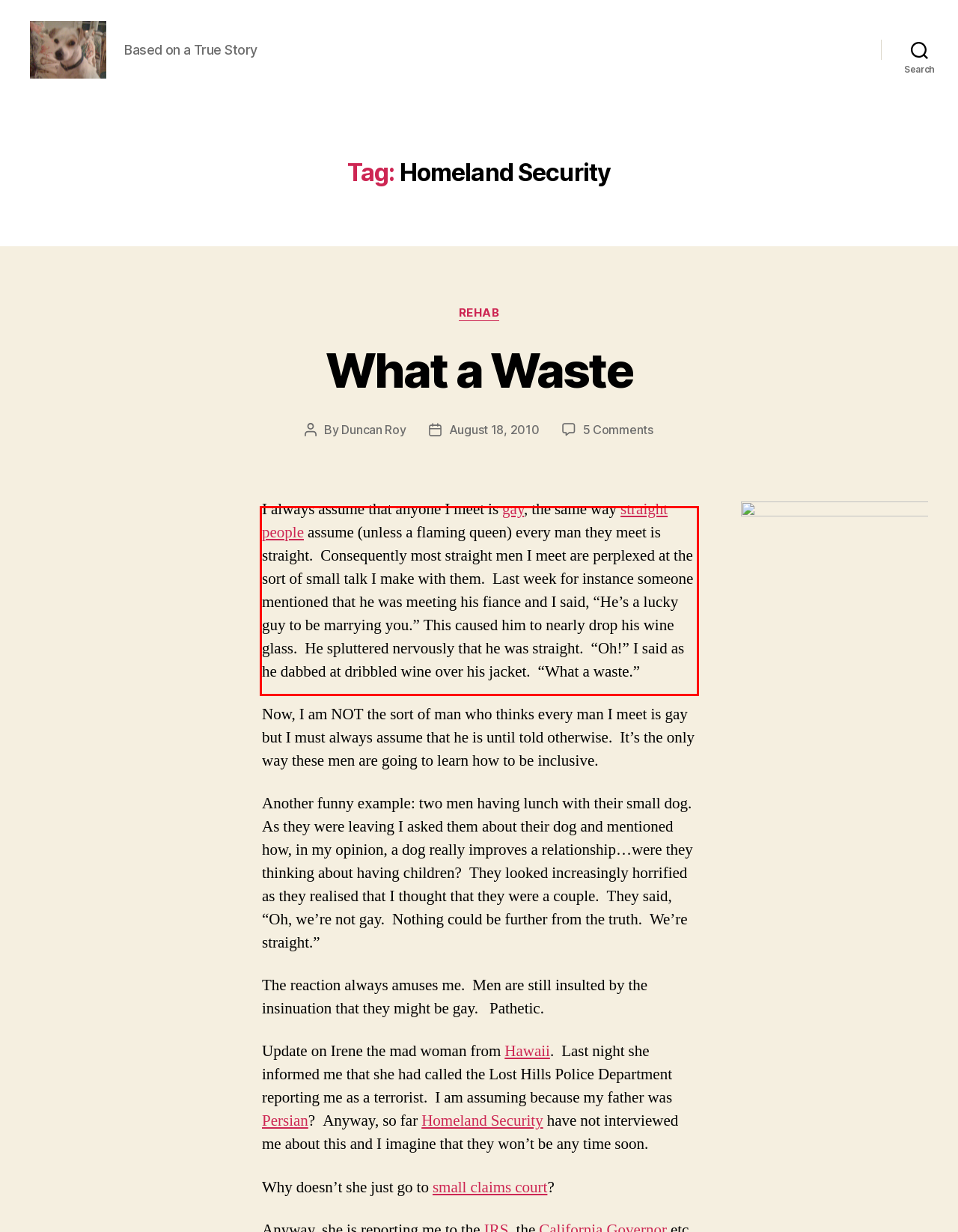You are presented with a webpage screenshot featuring a red bounding box. Perform OCR on the text inside the red bounding box and extract the content.

I always assume that anyone I meet is gay, the same way straight people assume (unless a flaming queen) every man they meet is straight. Consequently most straight men I meet are perplexed at the sort of small talk I make with them. Last week for instance someone mentioned that he was meeting his fiance and I said, “He’s a lucky guy to be marrying you.” This caused him to nearly drop his wine glass. He spluttered nervously that he was straight. “Oh!” I said as he dabbed at dribbled wine over his jacket. “What a waste.”